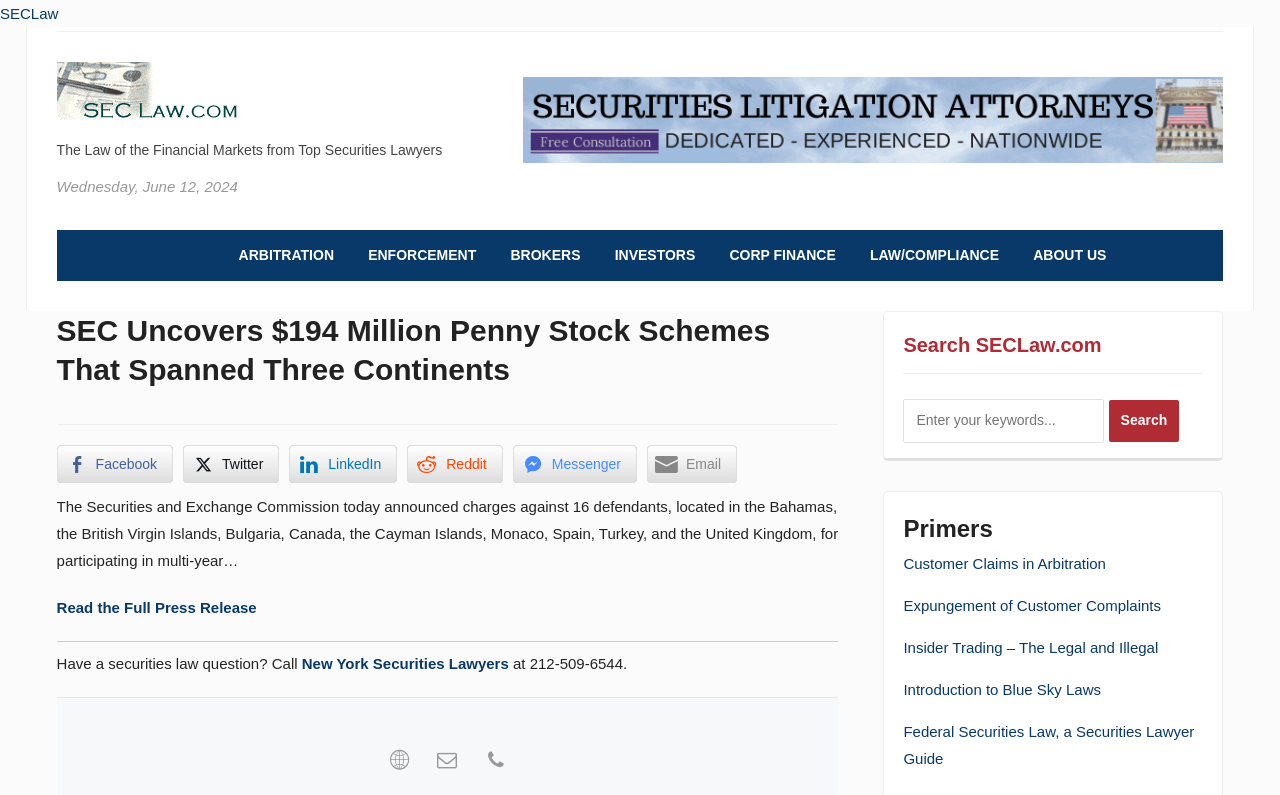Identify the bounding box coordinates of the area that should be clicked in order to complete the given instruction: "Read the Full Press Release". The bounding box coordinates should be four float numbers between 0 and 1, i.e., [left, top, right, bottom].

[0.044, 0.754, 0.201, 0.775]